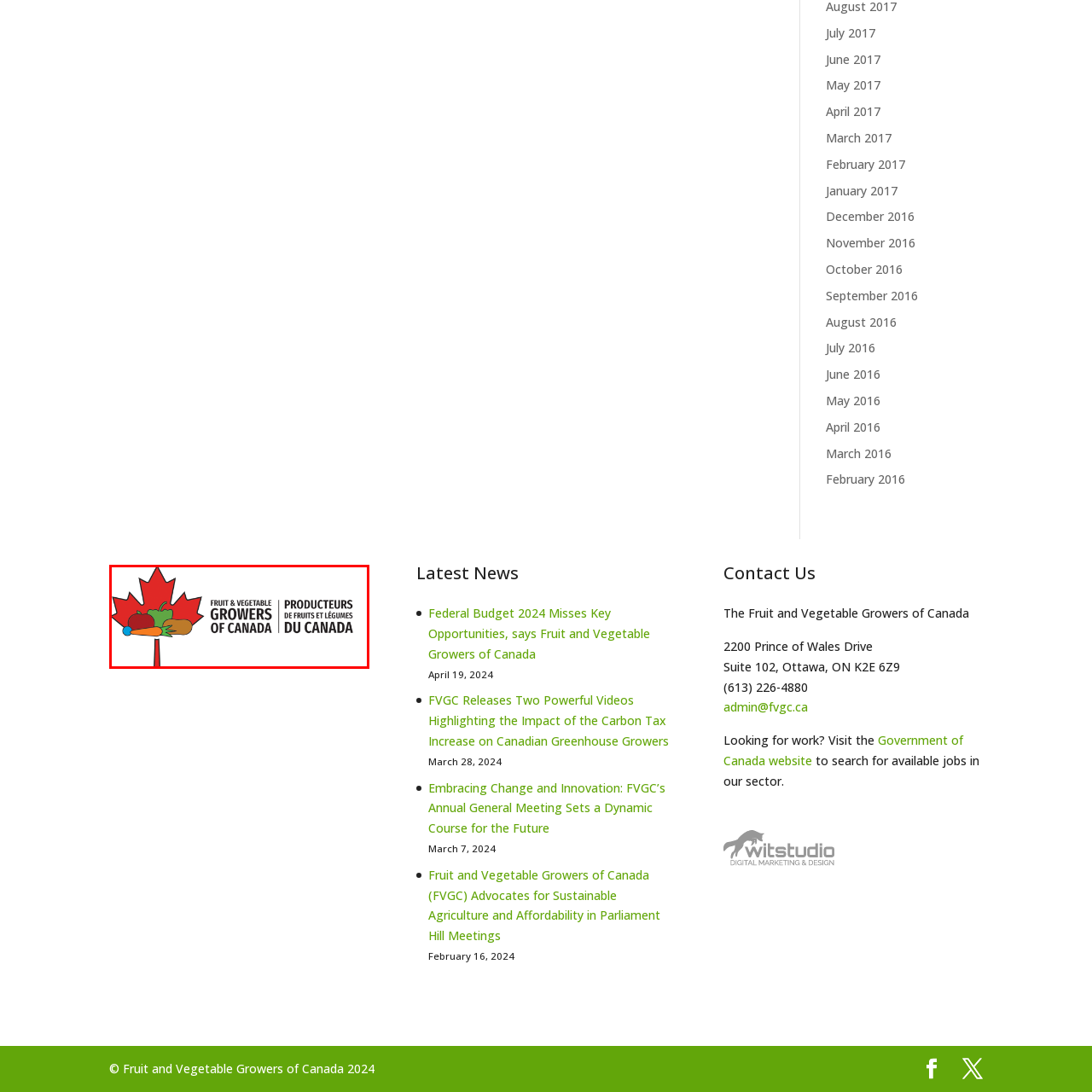How many languages are used in the logo text?
Analyze the image within the red frame and provide a concise answer using only one word or a short phrase.

Two